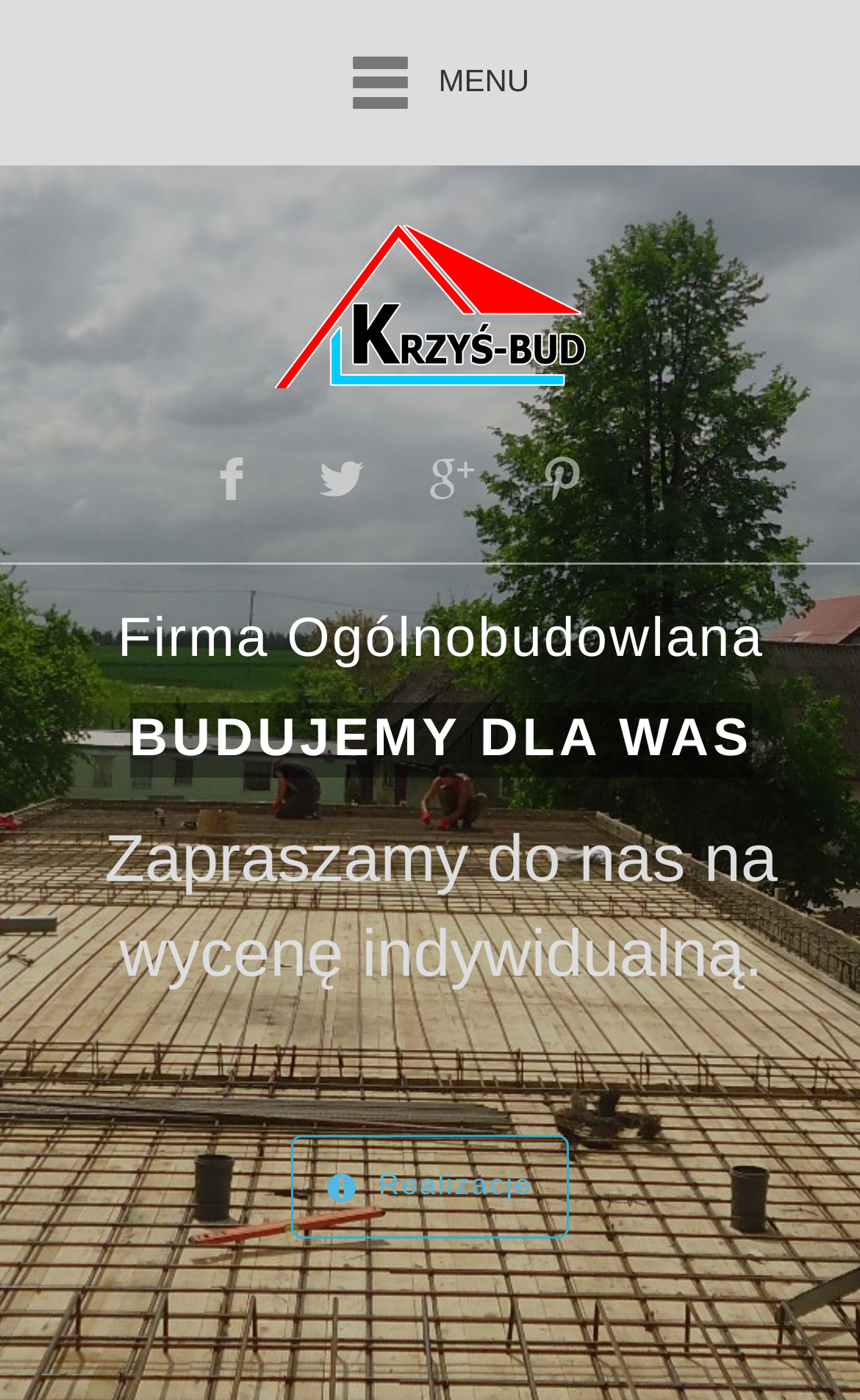Please answer the following question using a single word or phrase: 
What is the purpose of the company?

Building houses